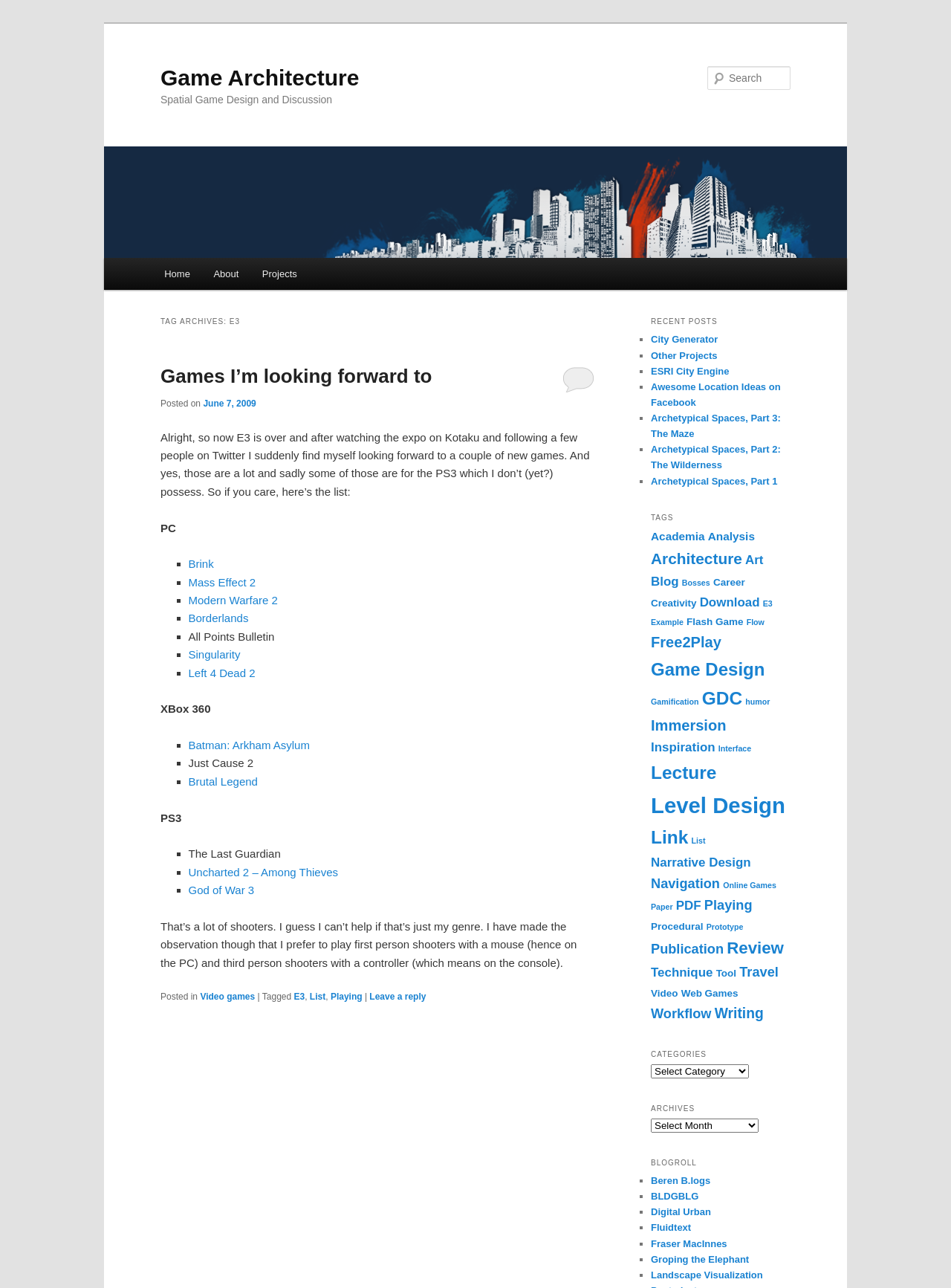Determine the bounding box coordinates of the element that should be clicked to execute the following command: "Read the article about games I’m looking forward to".

[0.169, 0.273, 0.625, 0.793]